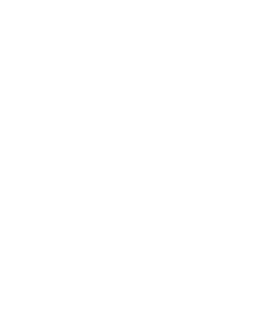What degree did Dr. Yadav receive a Gold Medal in?
Based on the image content, provide your answer in one word or a short phrase.

BPTh